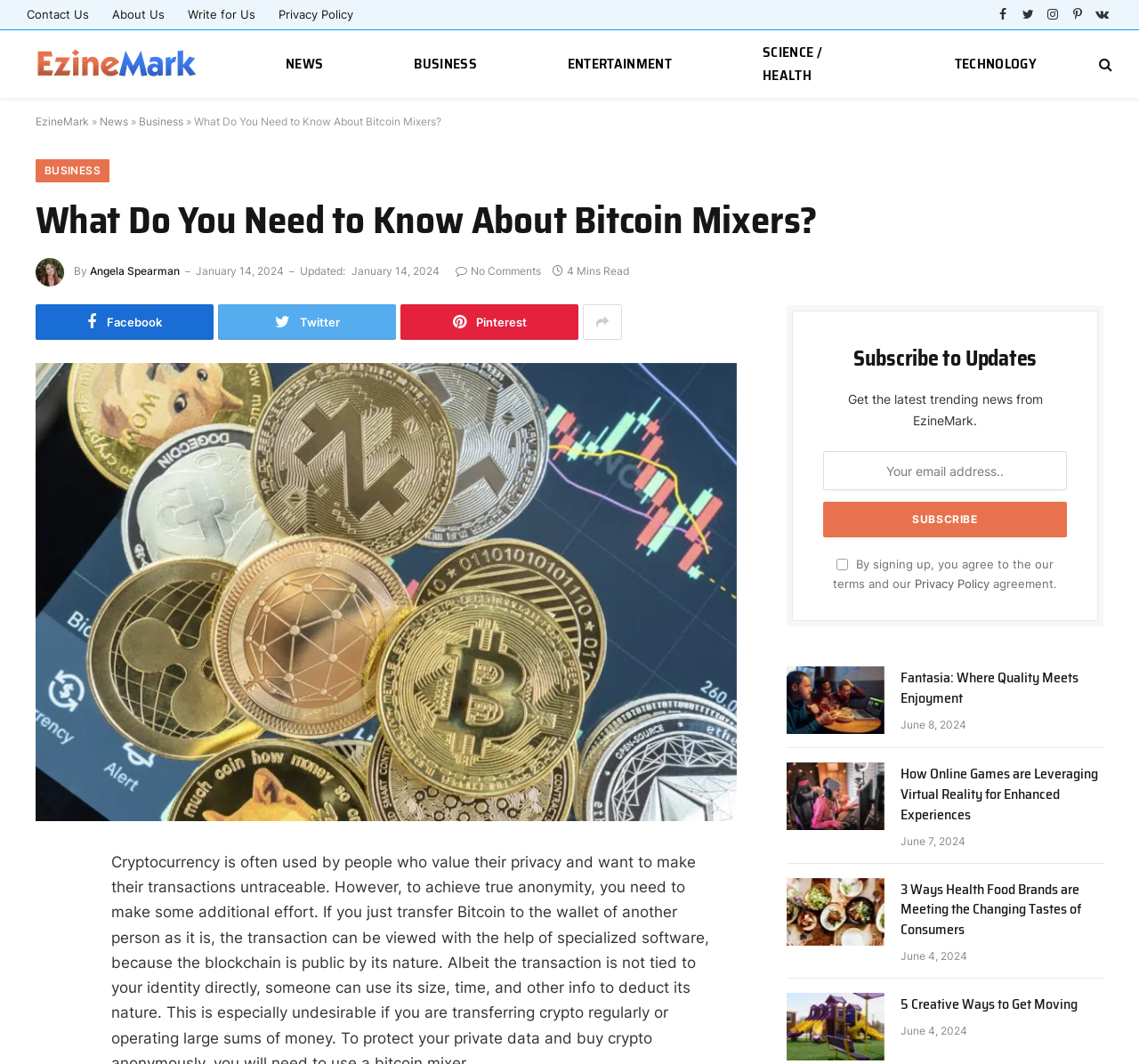Utilize the details in the image to thoroughly answer the following question: What is the date of the article 'How Online Games are Leveraging Virtual Reality for Enhanced Experiences'?

The date of the article 'How Online Games are Leveraging Virtual Reality for Enhanced Experiences' can be found below the article title, which indicates that it was published on June 7, 2024.